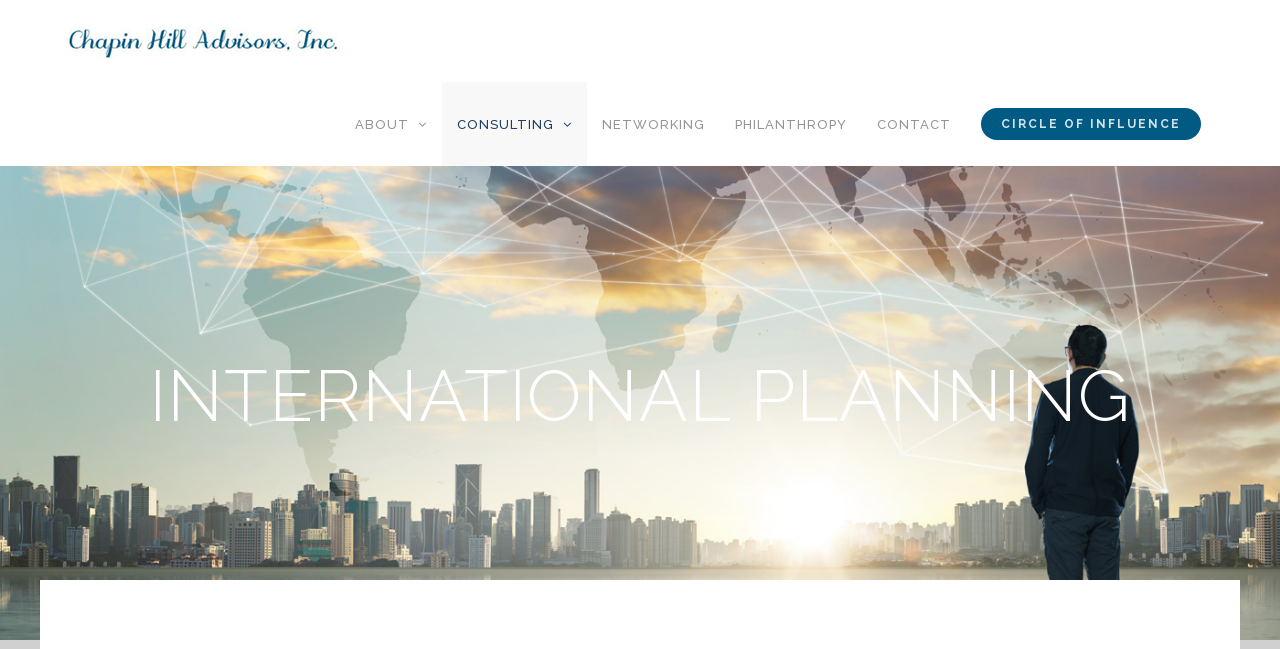Convey a detailed summary of the webpage, mentioning all key elements.

The webpage is about Chapin Hill Advisors, Inc., an international planning service provider. At the top left corner, there is a logo of Chapin Hill Advisors, Inc. Next to the logo, a main menu navigation bar spans across the top of the page, taking up about 70% of the width. The navigation bar contains a search function on the left, followed by several menu items, including "ABOUT", "CONSULTING", "NETWORKING", "PHILANTHROPY", "CONTACT", and "CIRCLE OF INFLUENCE". Some of these menu items have a dropdown menu.

Below the navigation bar, there is a prominent heading "INTERNATIONAL PLANNING" that occupies about 80% of the page width. The heading is centered and takes up about 13% of the page height.

There is no prominent text or paragraph content on the page, suggesting that the page may be an introduction or a gateway to more detailed information about Chapin Hill Advisors' international planning services.